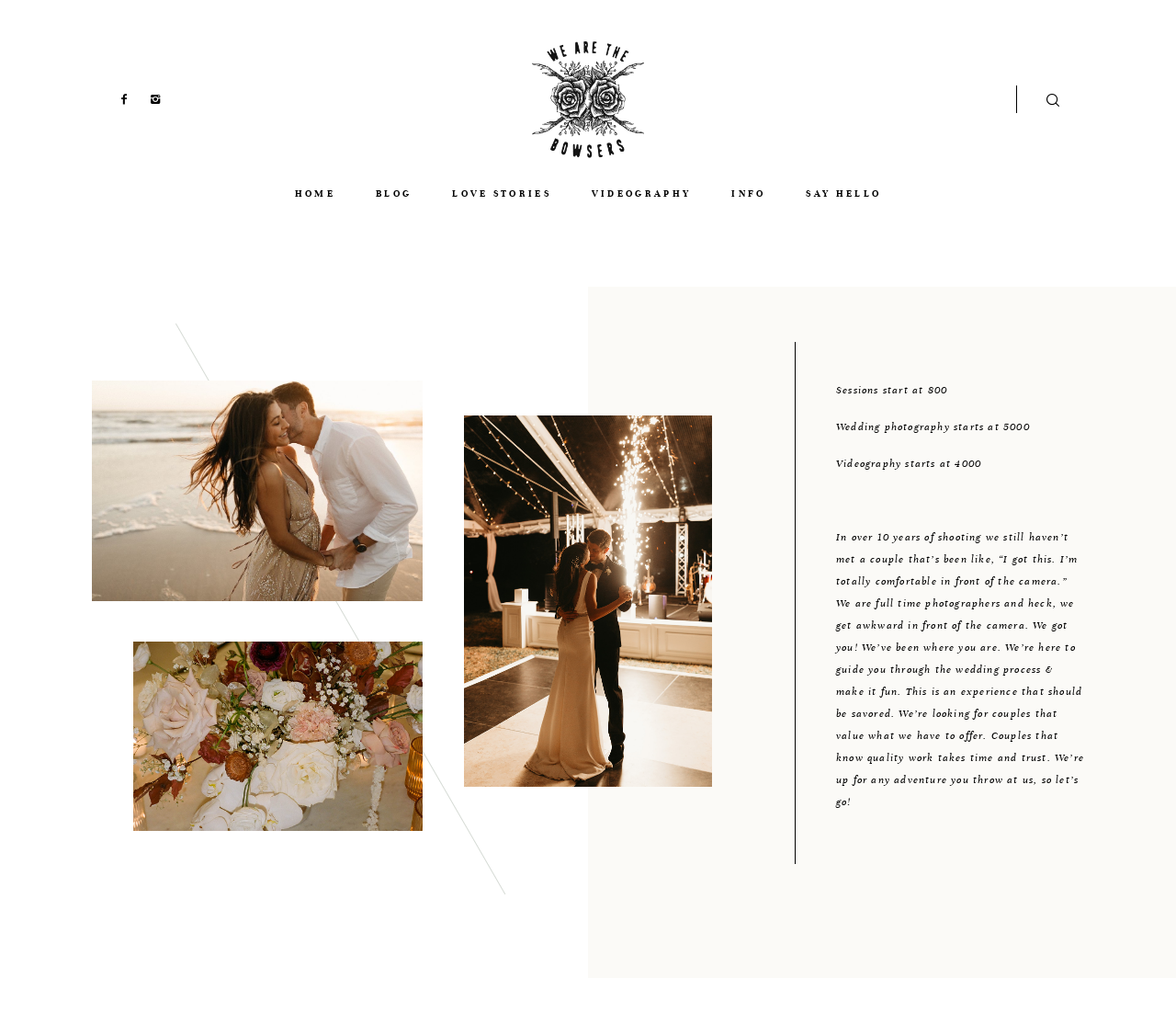Based on the element description INFO, identify the bounding box coordinates for the UI element. The coordinates should be in the format (top-left x, top-left y, bottom-right x, bottom-right y) and within the 0 to 1 range.

[0.622, 0.182, 0.651, 0.202]